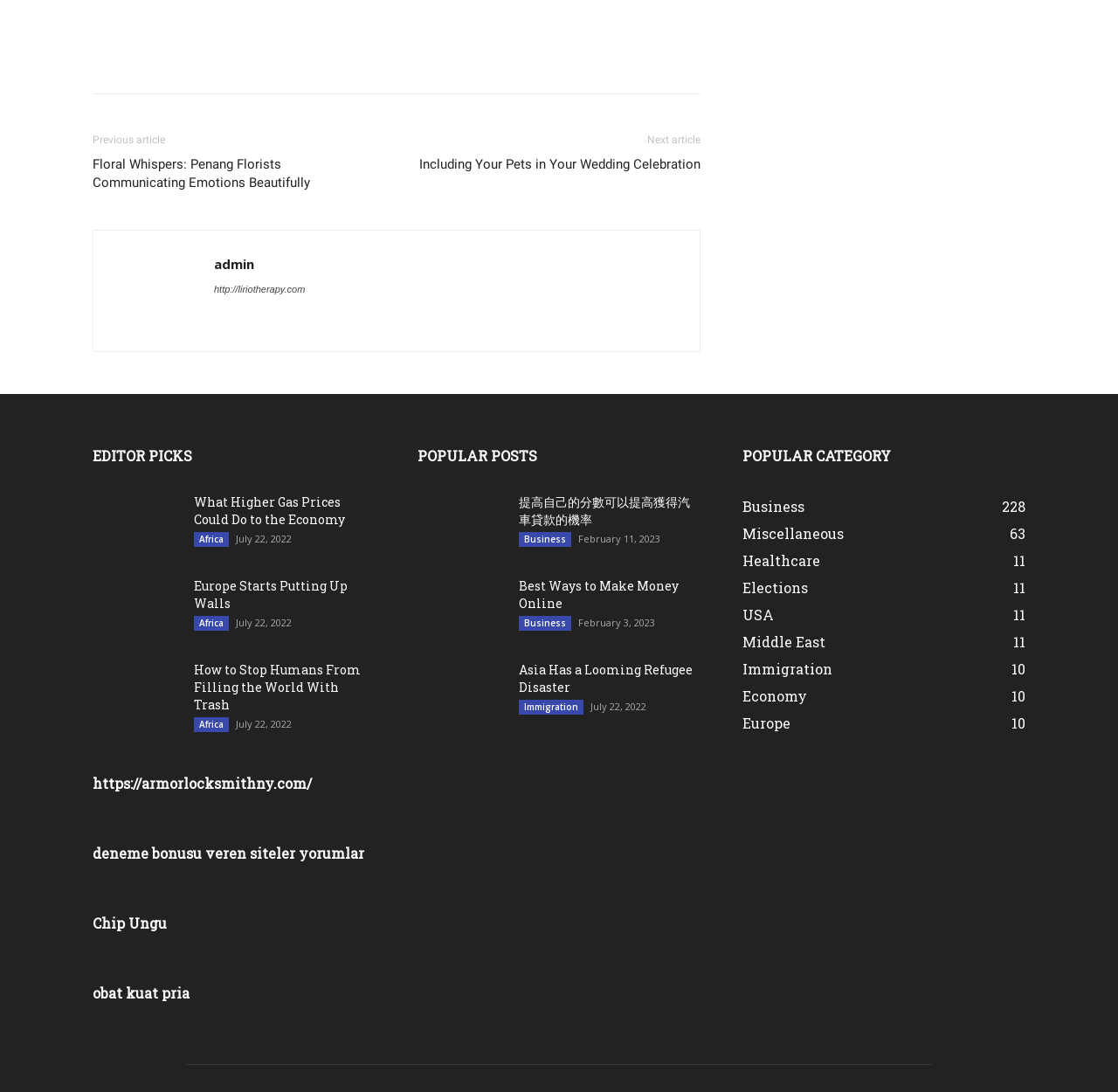Please respond to the question using a single word or phrase:
What is the title of the 'EDITOR PICKS' section?

EDITOR PICKS